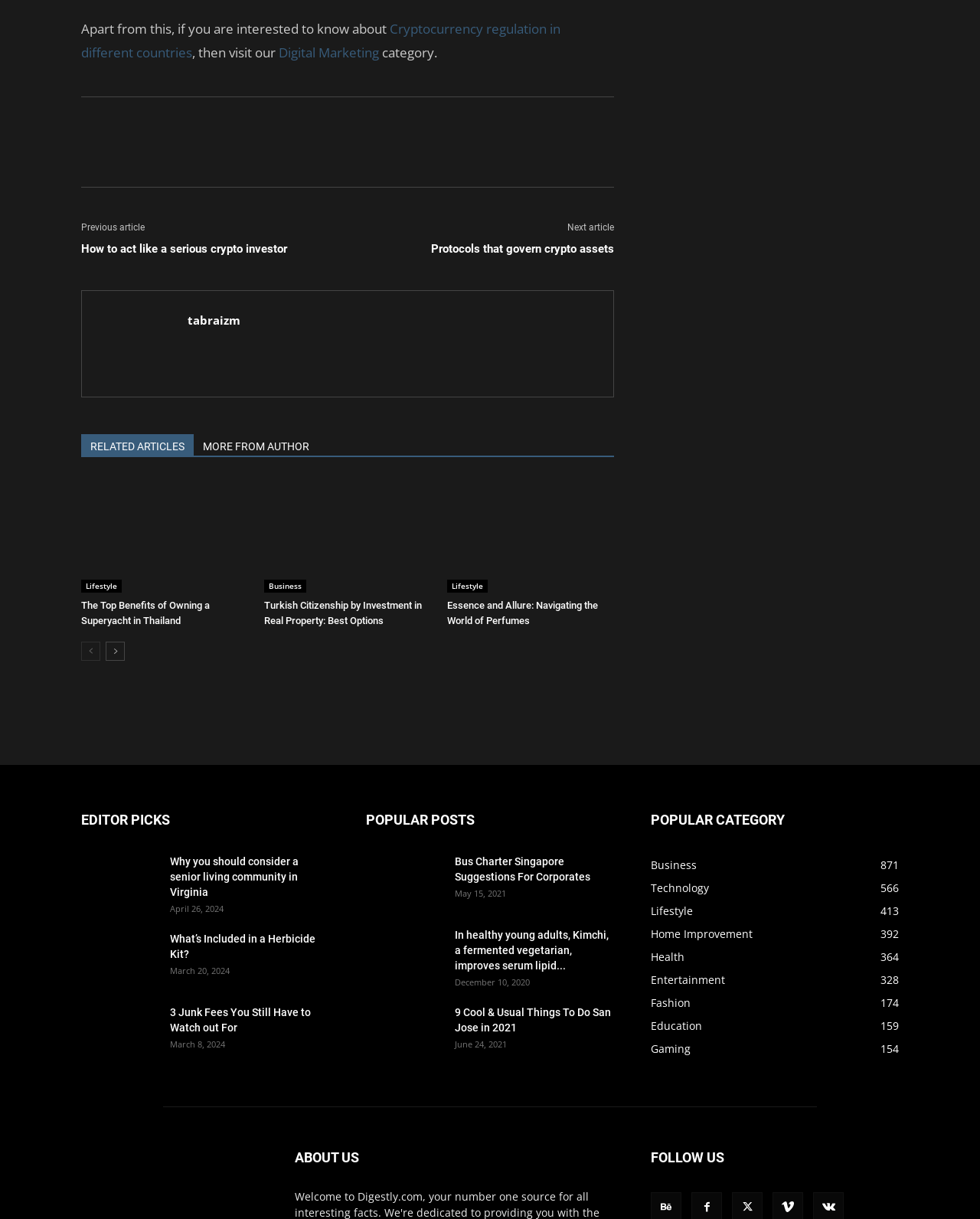Identify the bounding box coordinates of the clickable region necessary to fulfill the following instruction: "Click on the 'Andrew Richards' author link". The bounding box coordinates should be four float numbers between 0 and 1, i.e., [left, top, right, bottom].

None